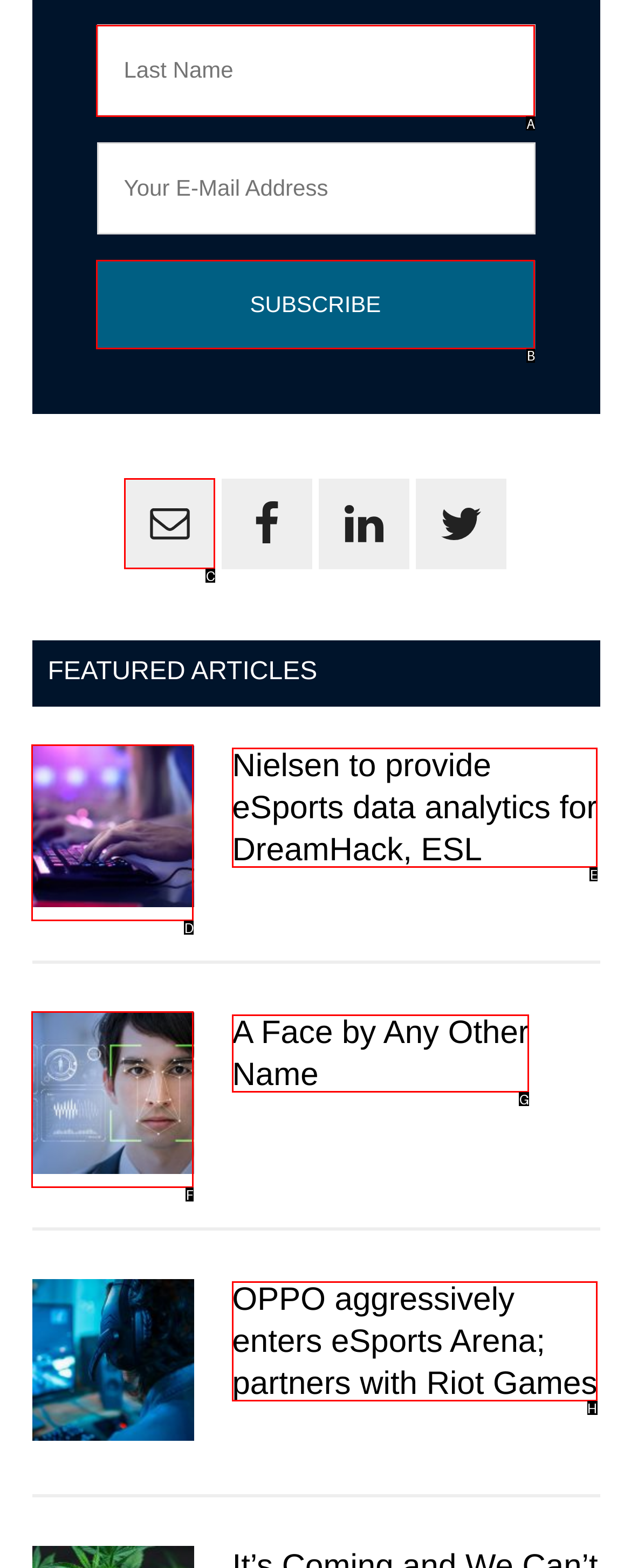Point out the letter of the HTML element you should click on to execute the task: Check email
Reply with the letter from the given options.

C